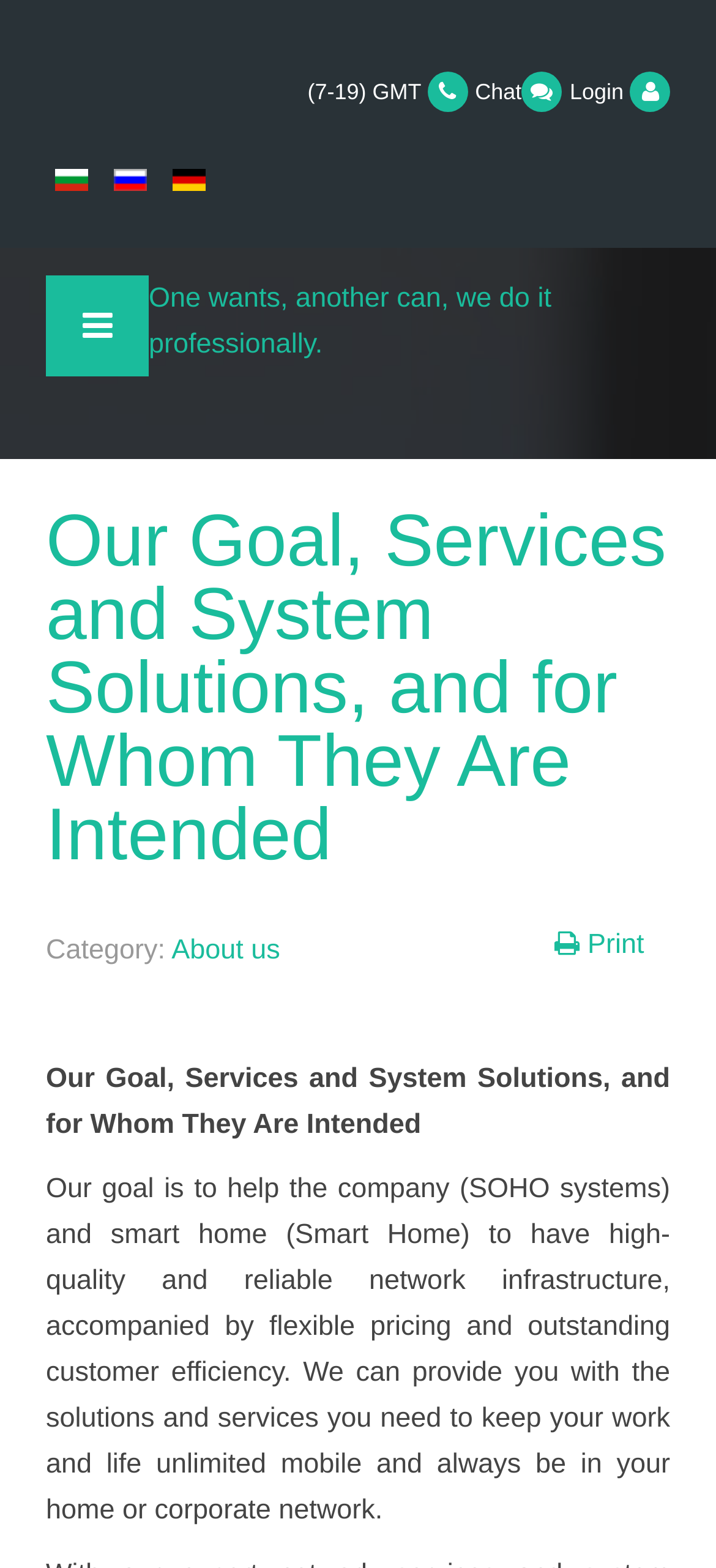Please provide a detailed answer to the question below by examining the image:
What is the language of the first flag icon?

The first flag icon is located at the top of the webpage, and it has a corresponding link with the text 'Bulgarian (BG)'. This indicates that the language of the first flag icon is Bulgarian.